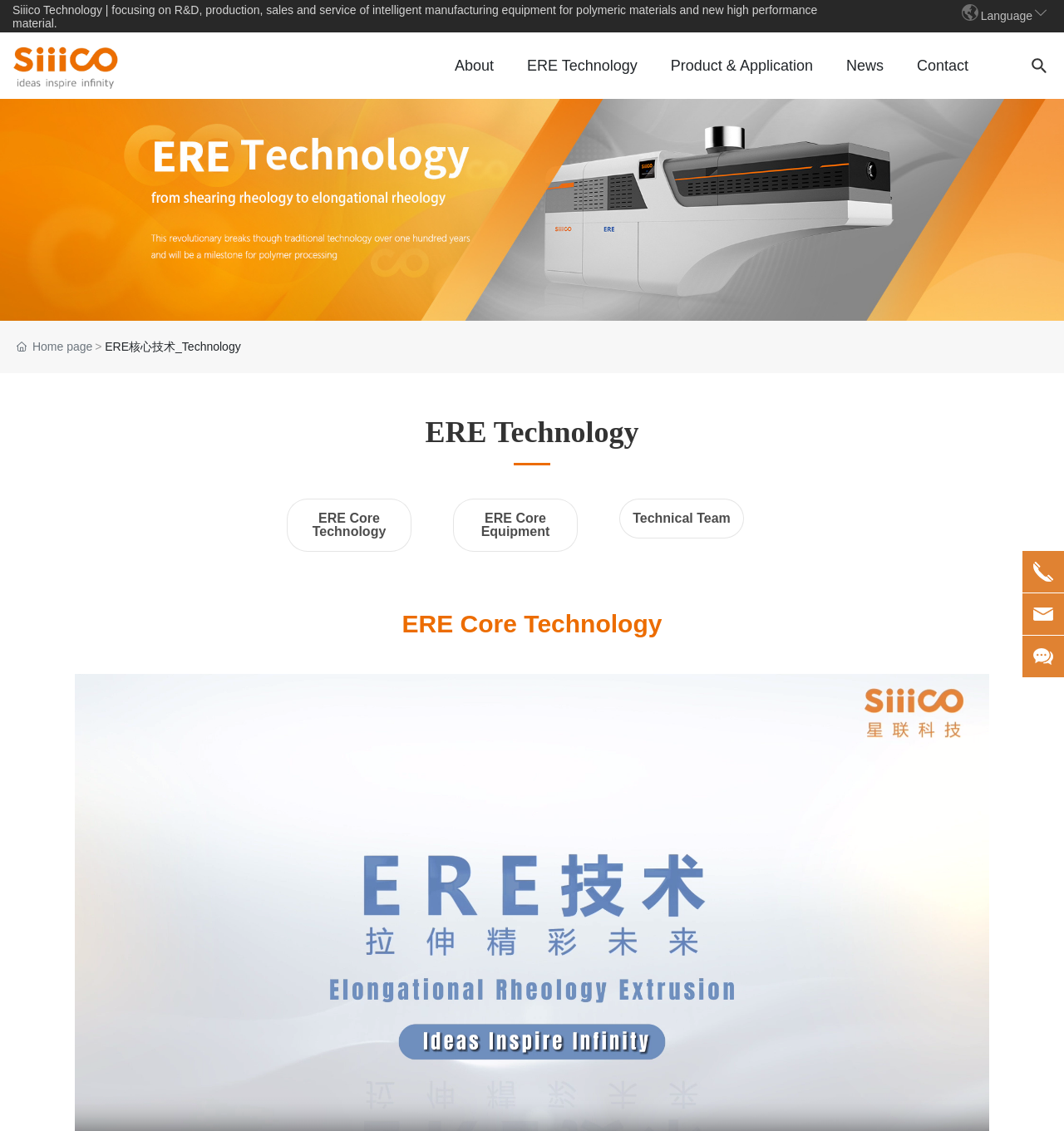Please provide a short answer using a single word or phrase for the question:
What is the language selection area located?

Top right corner